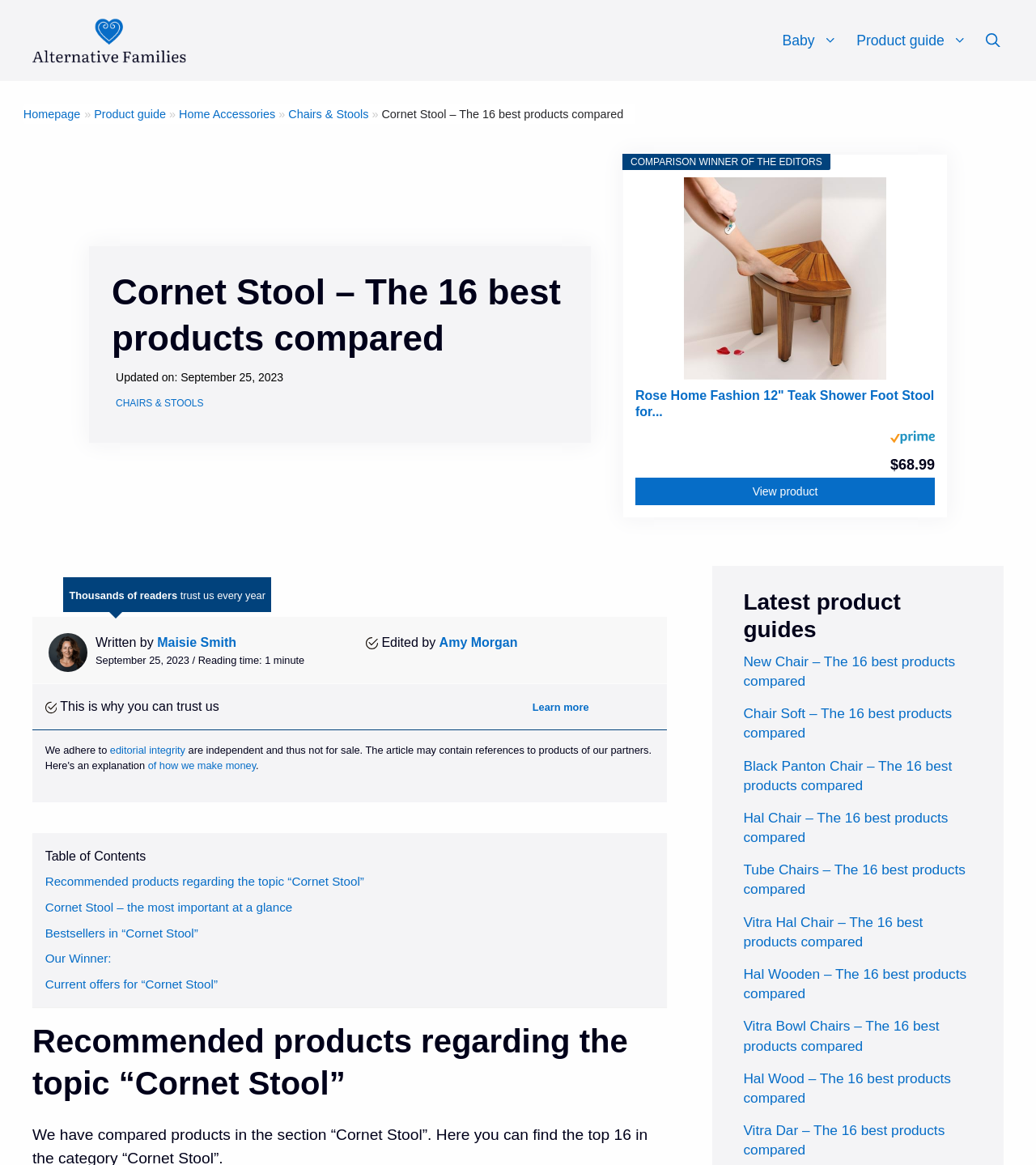Please locate the bounding box coordinates of the element that should be clicked to complete the given instruction: "visit the Vatican website".

None